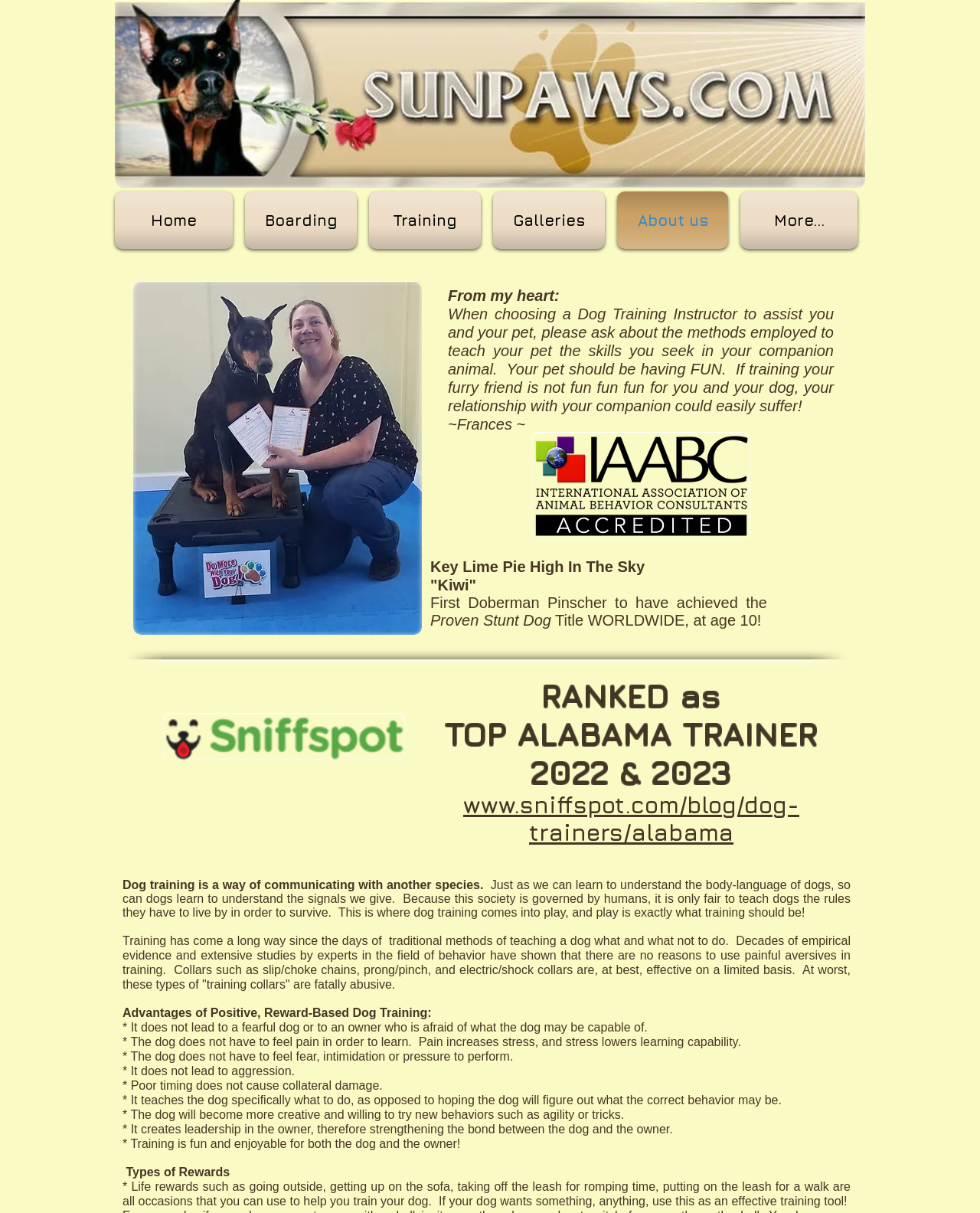What is the title of the achievement of Kiwi? Examine the screenshot and reply using just one word or a brief phrase.

Proven Stunt Dog